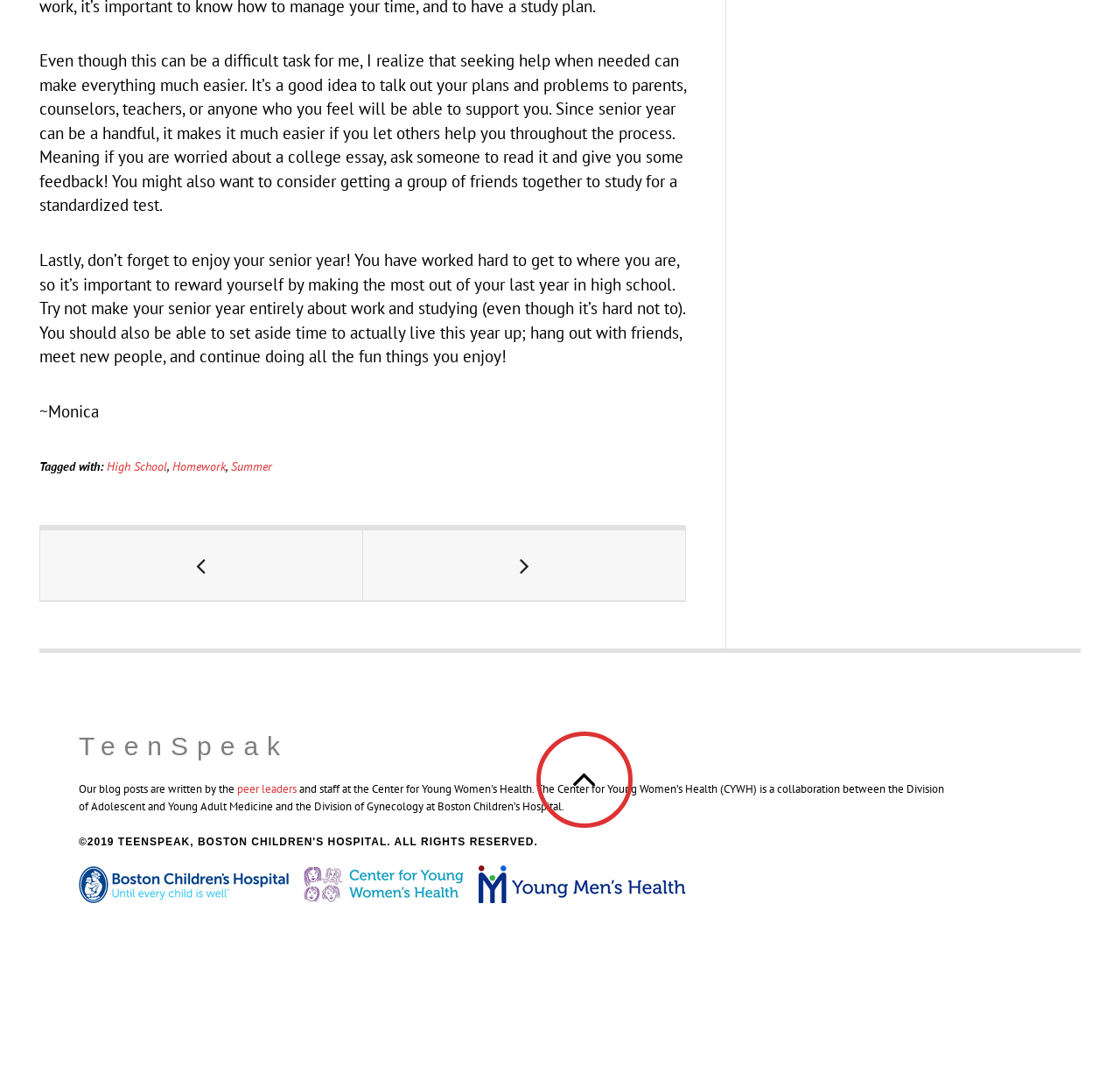Determine the bounding box for the UI element described here: "parent_node: Website name="url"".

None